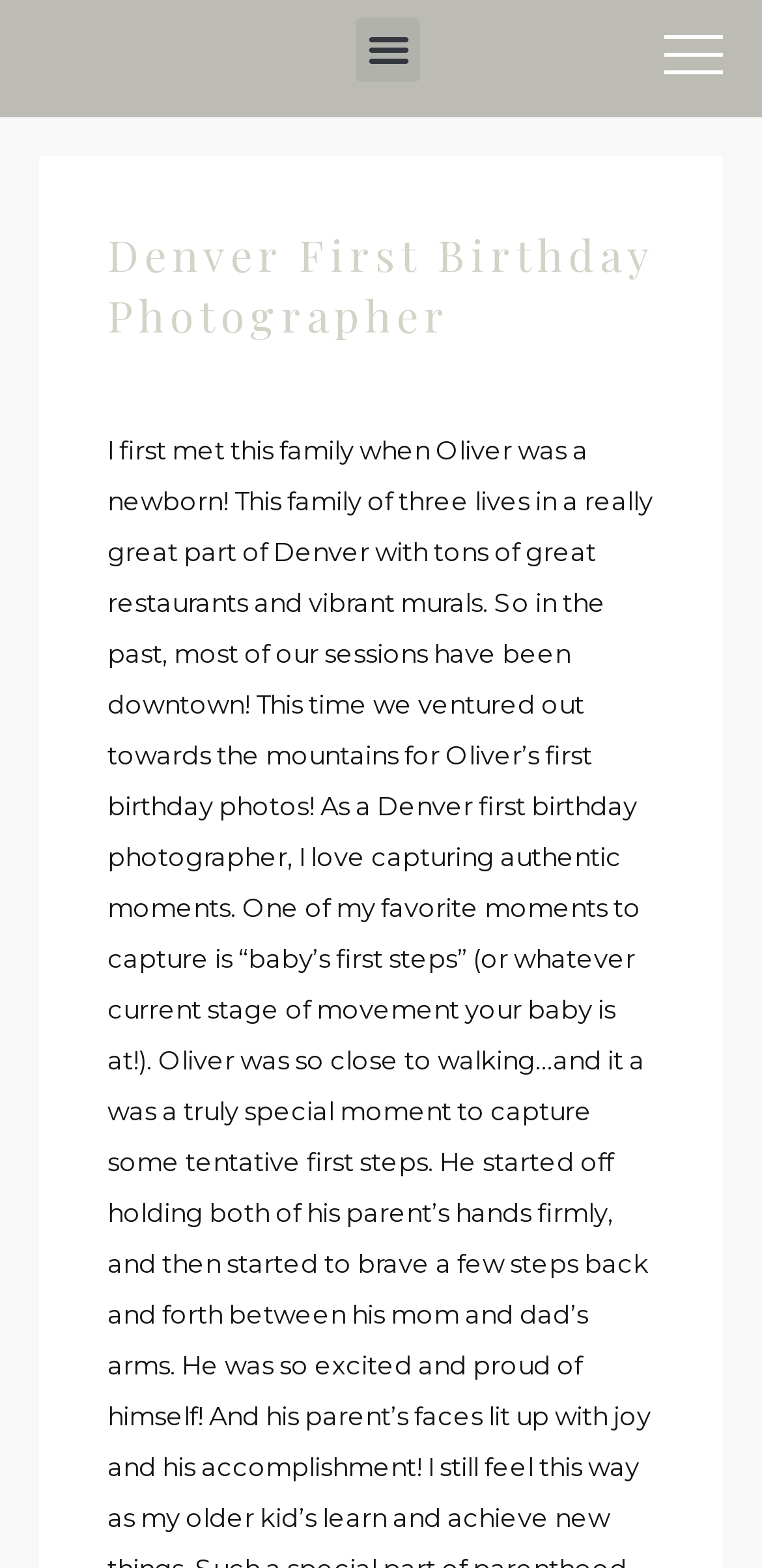Please identify the primary heading on the webpage and return its text.

Denver First Birthday Photographer